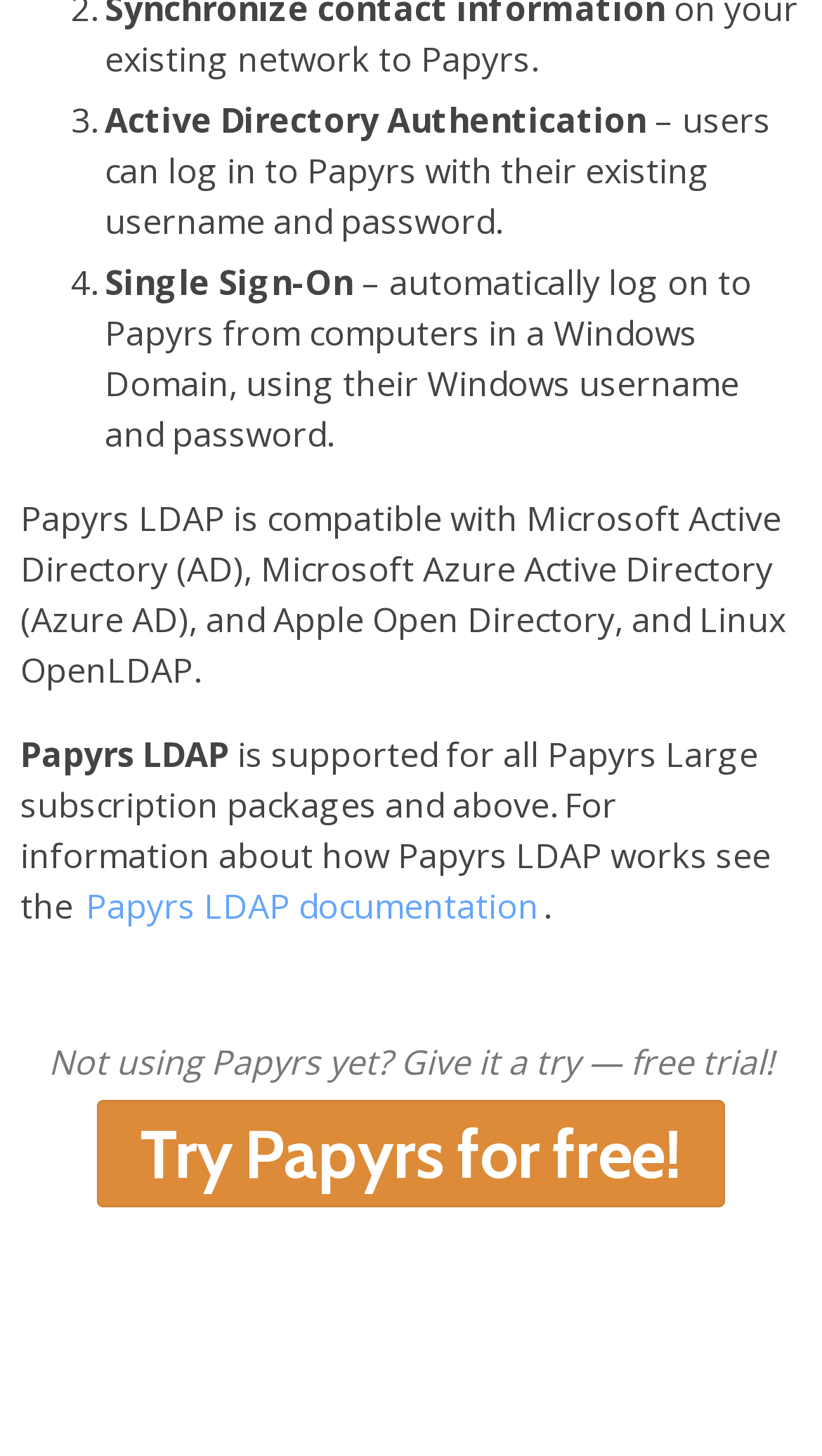Identify the bounding box of the HTML element described here: "Learn about territory acknowledgments.". Provide the coordinates as four float numbers between 0 and 1: [left, top, right, bottom].

None